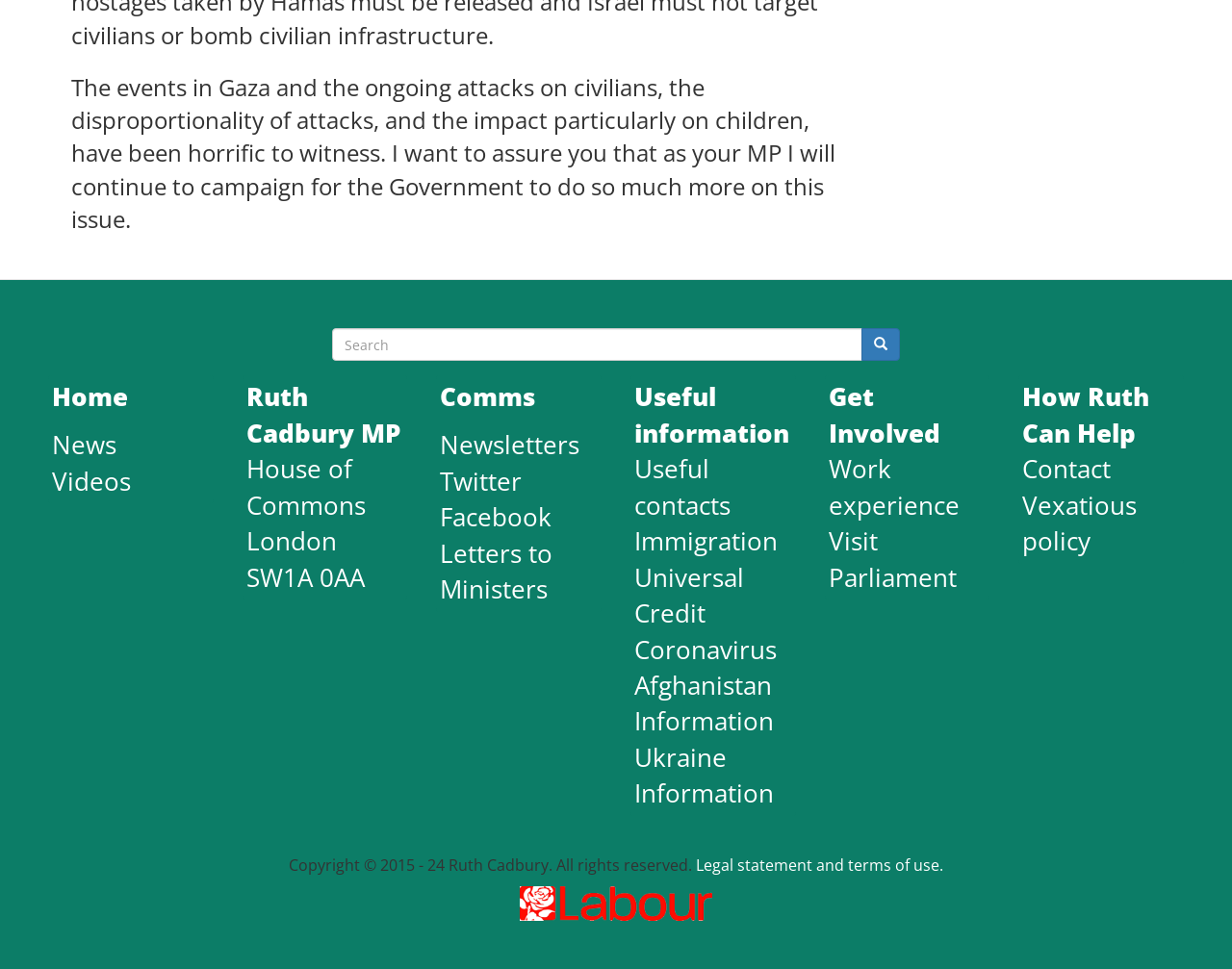Could you determine the bounding box coordinates of the clickable element to complete the instruction: "Contact Ruth Cadbury"? Provide the coordinates as four float numbers between 0 and 1, i.e., [left, top, right, bottom].

[0.83, 0.466, 0.902, 0.502]